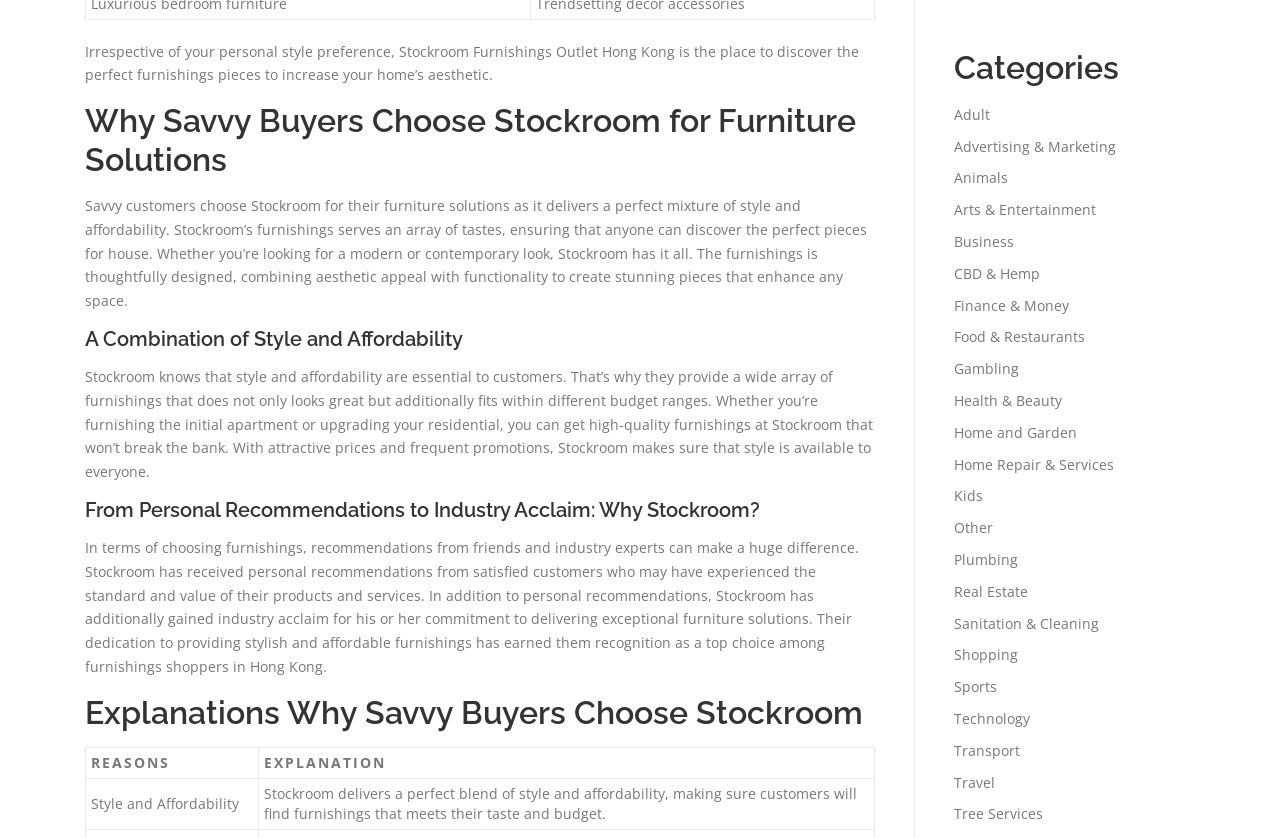Specify the bounding box coordinates of the area to click in order to execute this command: 'Browse 'Adult' section'. The coordinates should consist of four float numbers ranging from 0 to 1, and should be formatted as [left, top, right, bottom].

[0.745, 0.125, 0.773, 0.148]